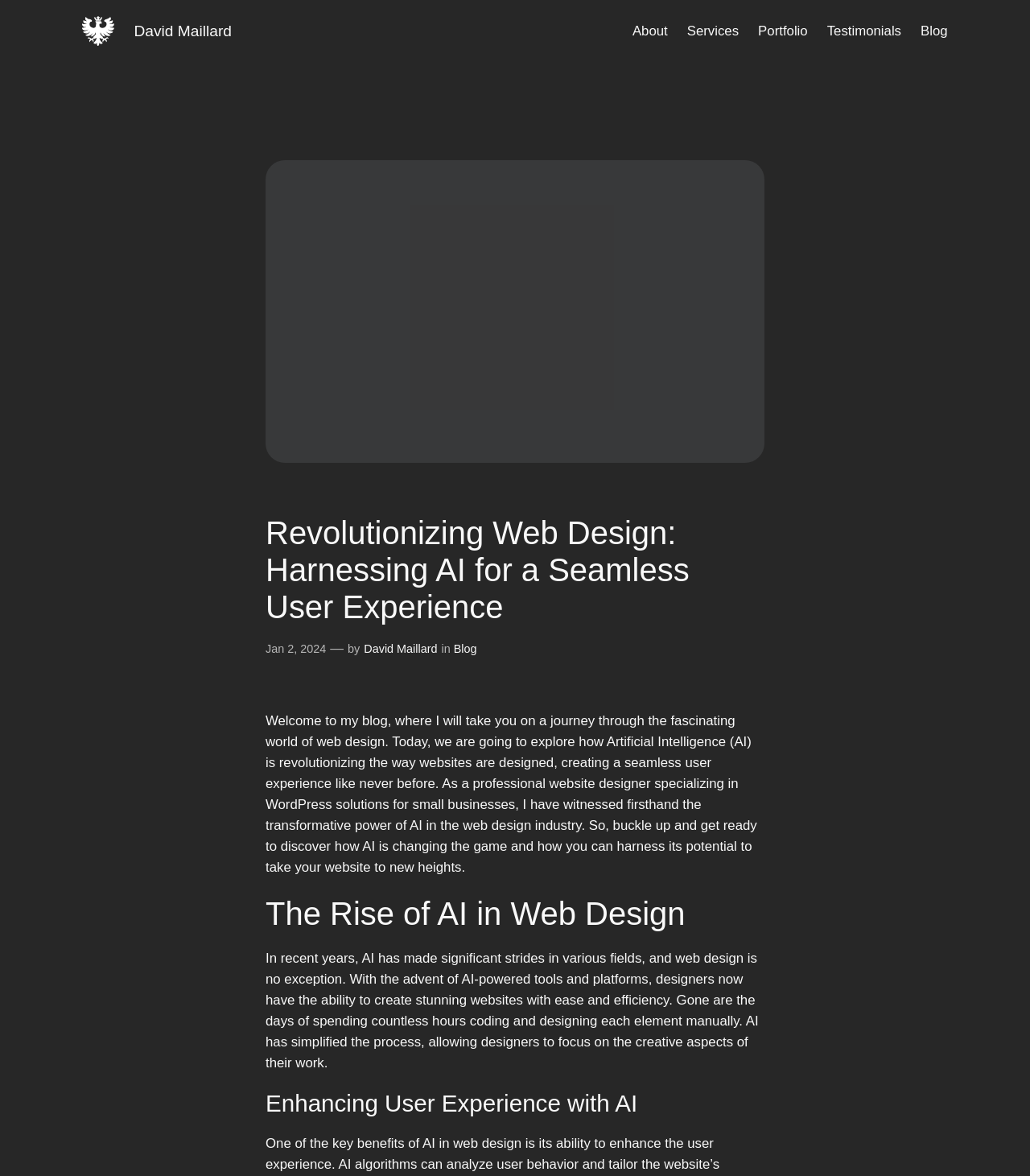What is the main topic of this blog post?
Give a thorough and detailed response to the question.

The answer can be found by looking at the headings and text on the webpage, which mention 'Revolutionizing Web Design', 'The Rise of AI in Web Design', and 'Enhancing User Experience with AI'.